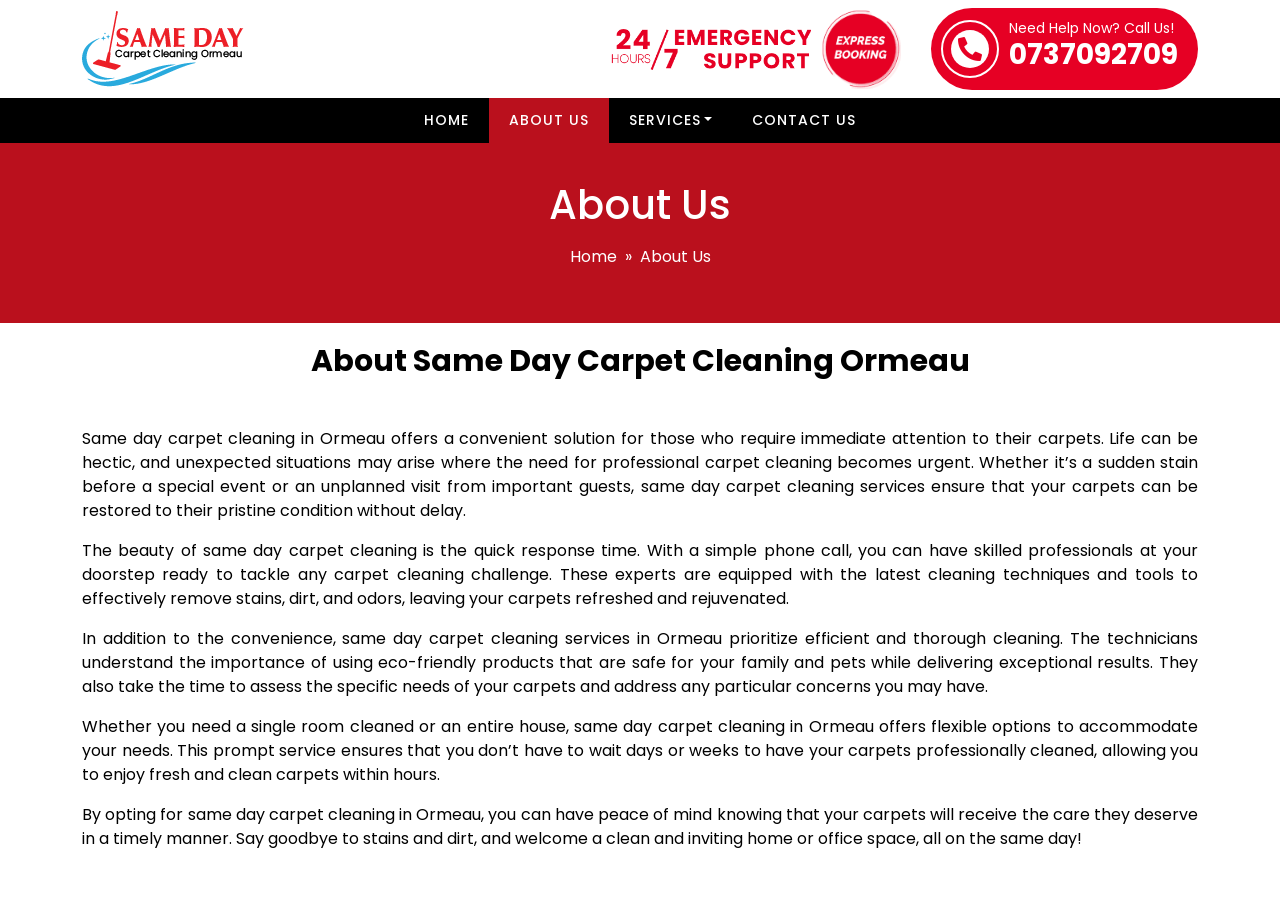What kind of products do the technicians use for cleaning?
Please answer the question with a single word or phrase, referencing the image.

Eco-friendly products